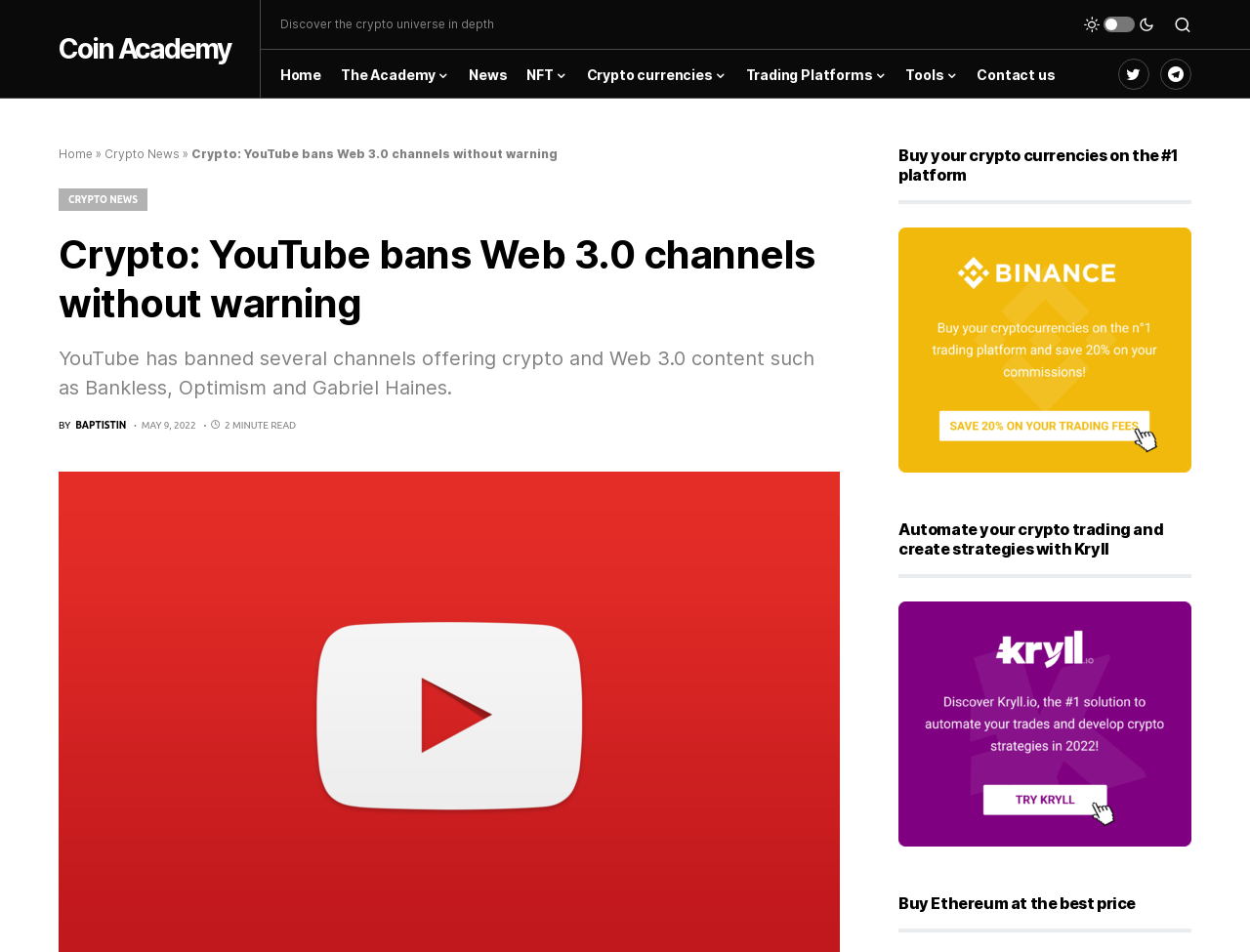Please find and report the bounding box coordinates of the element to click in order to perform the following action: "Click on the 'BY BAPTISTIN' author link". The coordinates should be expressed as four float numbers between 0 and 1, in the format [left, top, right, bottom].

[0.047, 0.439, 0.101, 0.454]